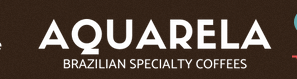What type of coffees does Aquarela focus on?
Your answer should be a single word or phrase derived from the screenshot.

Brazilian specialty coffees